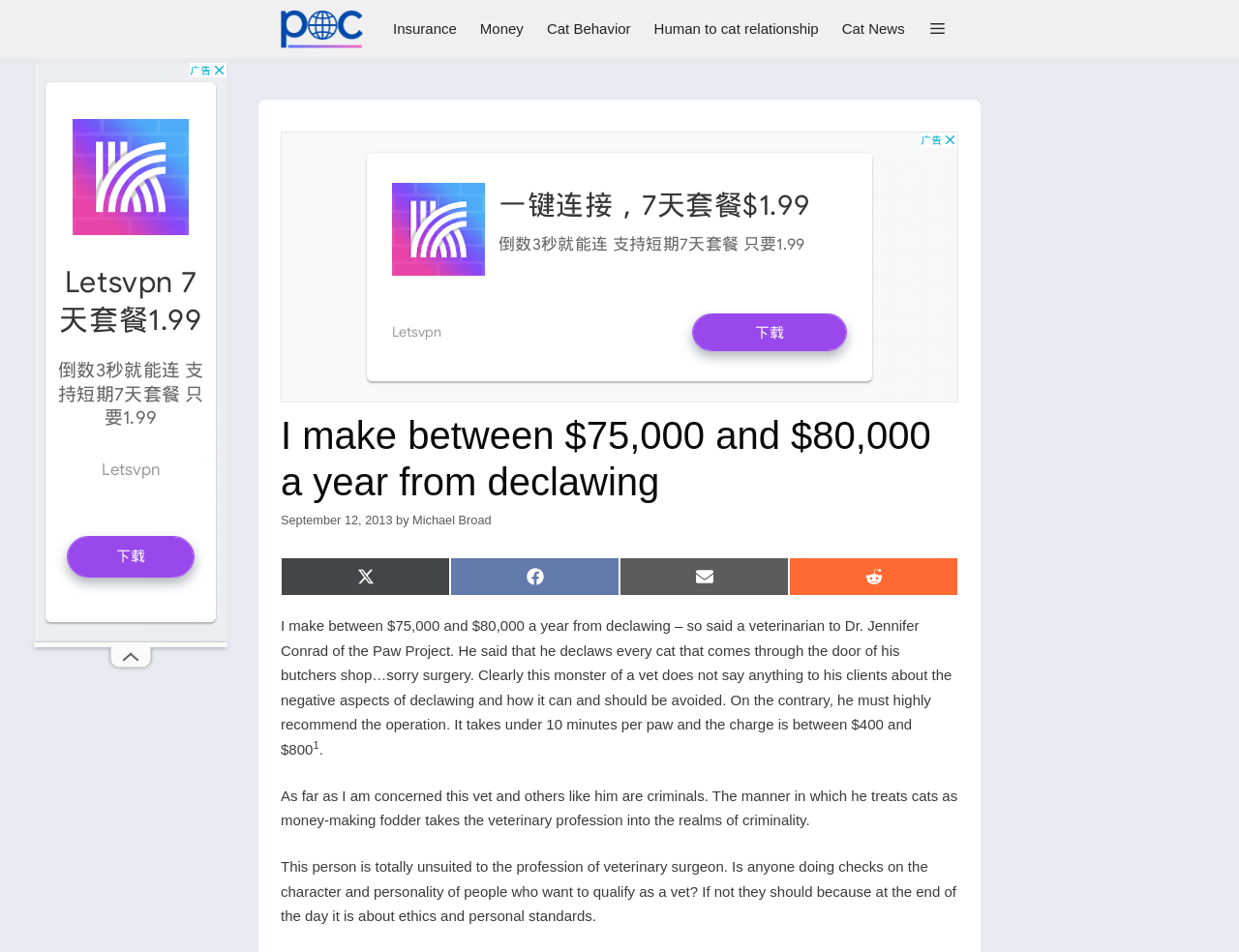Find the bounding box coordinates of the area to click in order to follow the instruction: "Read more about Cat Behavior".

[0.432, 0.0, 0.518, 0.061]